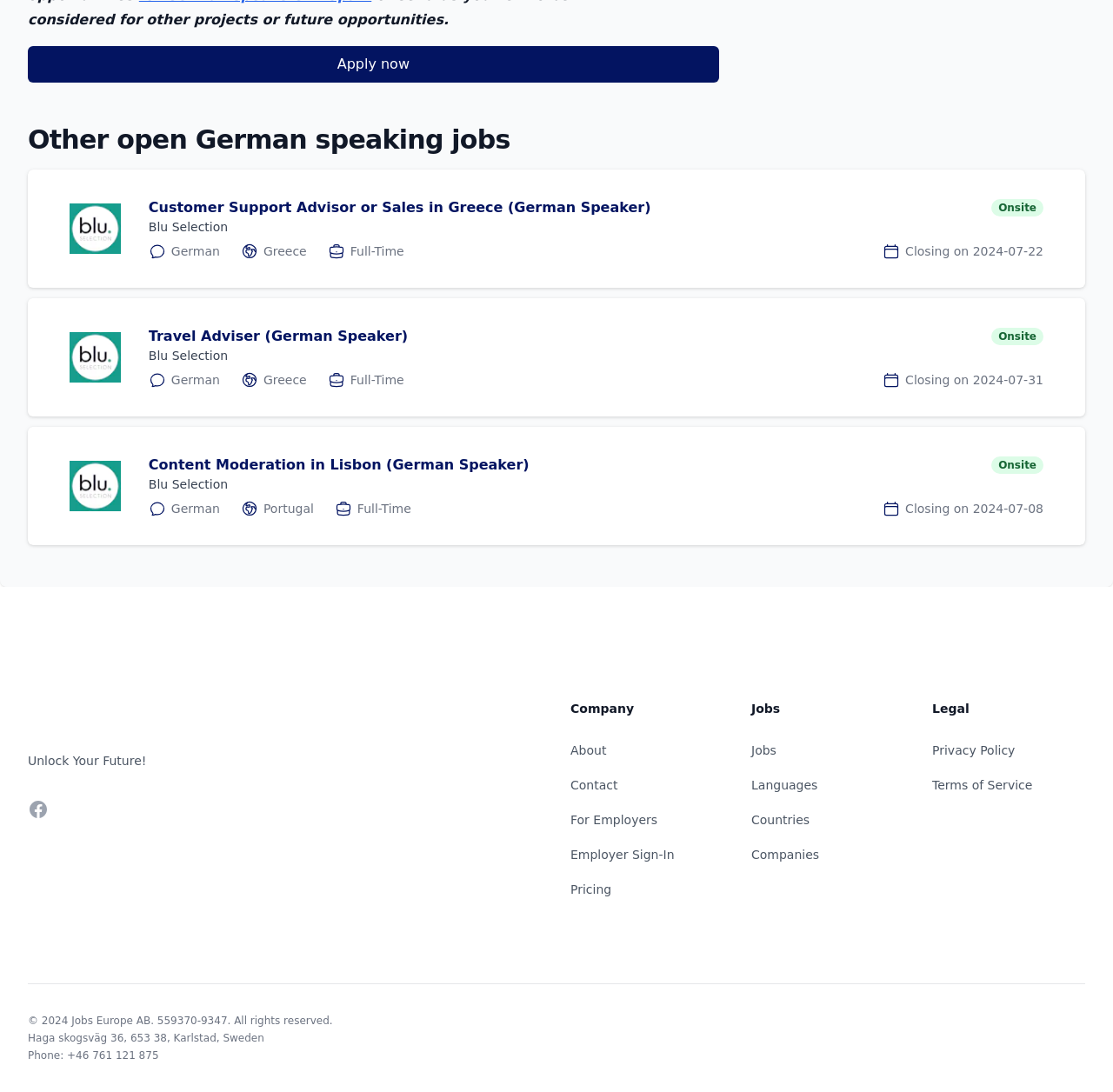Locate the bounding box coordinates of the area to click to fulfill this instruction: "View job details for Customer Support Advisor or Sales in Greece". The bounding box should be presented as four float numbers between 0 and 1, in the order [left, top, right, bottom].

[0.044, 0.168, 0.956, 0.251]